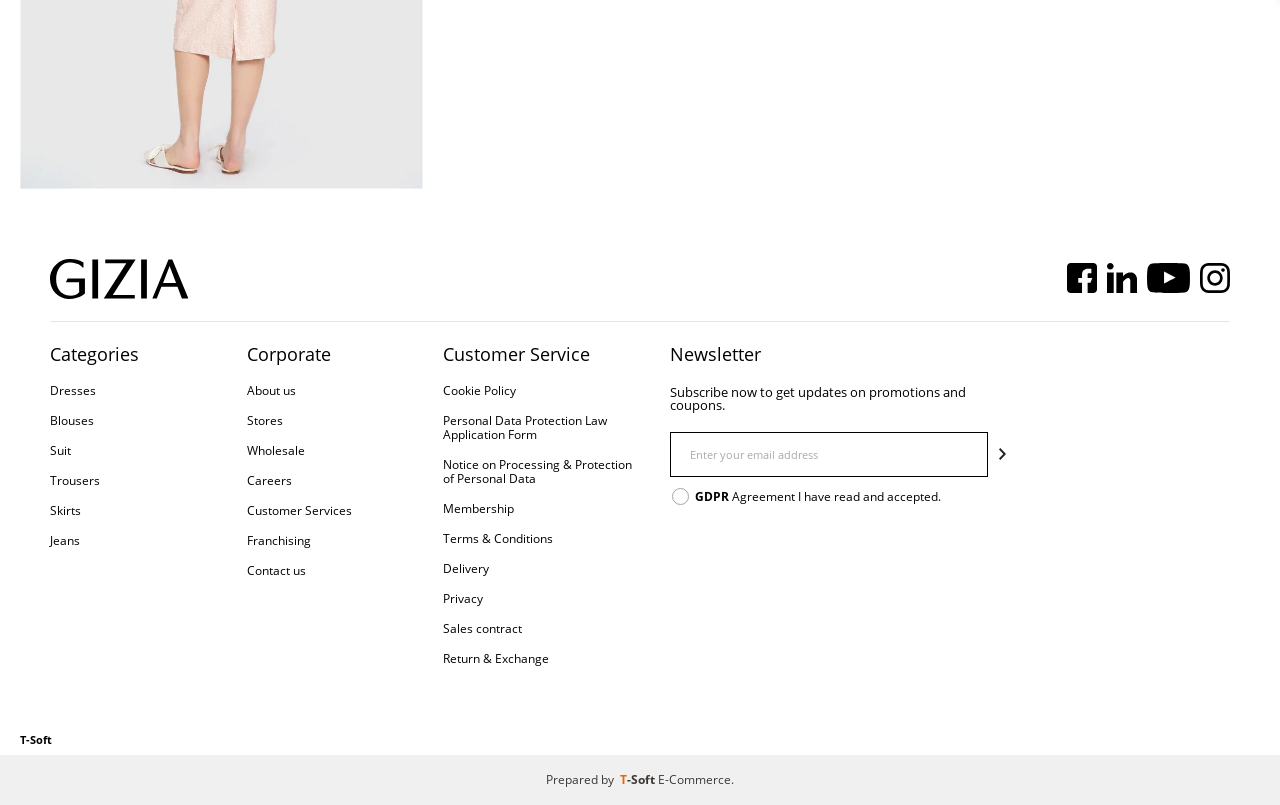Please identify the coordinates of the bounding box for the clickable region that will accomplish this instruction: "Click the T-Soft link".

[0.484, 0.958, 0.514, 0.979]